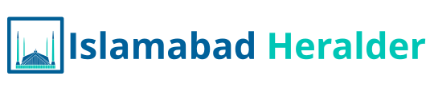Answer the question with a brief word or phrase:
What is the tone of the logo's design?

Professional